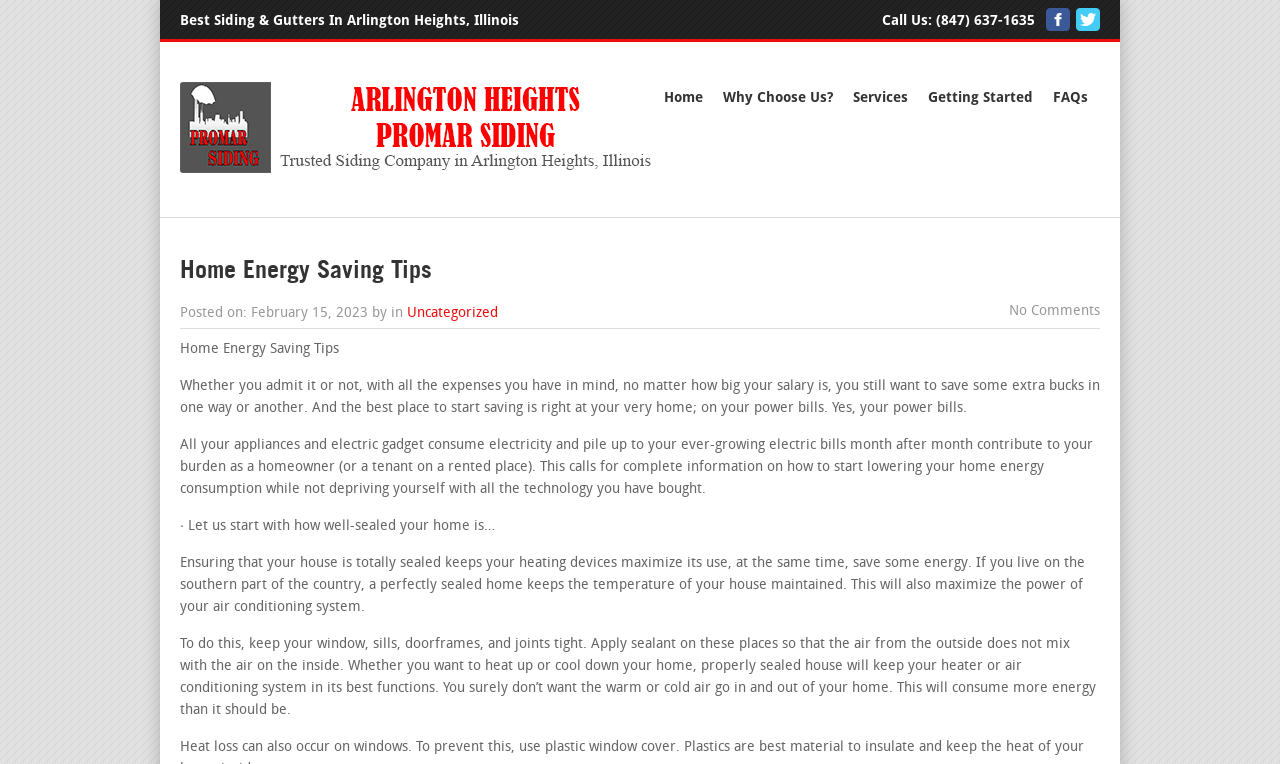Can you determine the bounding box coordinates of the area that needs to be clicked to fulfill the following instruction: "Learn about services"?

[0.66, 0.107, 0.716, 0.149]